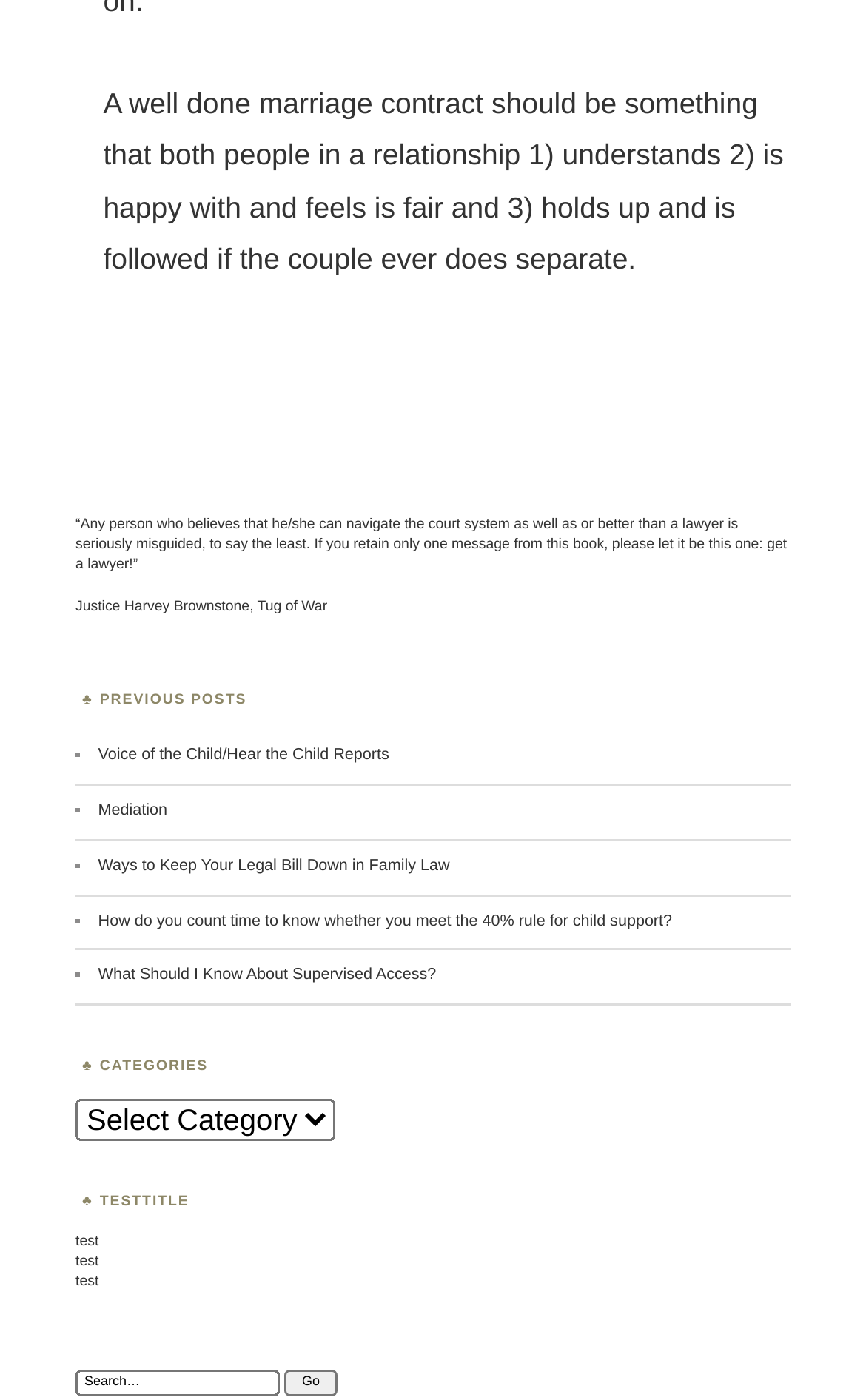Based on the visual content of the image, answer the question thoroughly: What is the title of the previous post?

The webpage has a section labeled 'PREVIOUS POSTS' with a list of links, and the first link is titled 'Voice of the Child/Hear the Child Reports'.